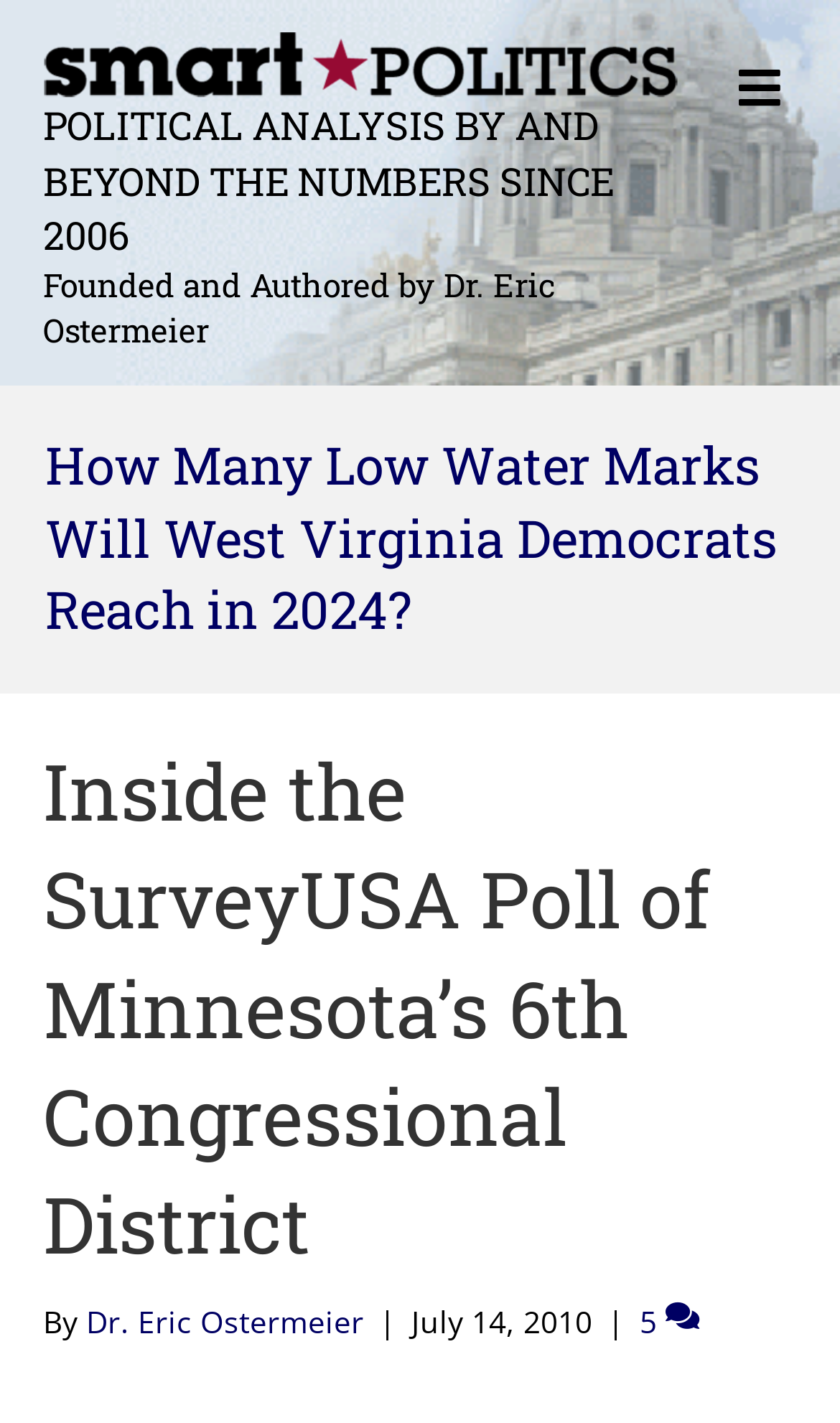What is the date of the article 'Inside the SurveyUSA Poll of Minnesota’s 6th Congressional District'?
Kindly offer a detailed explanation using the data available in the image.

I found the answer by looking at the StaticText 'July 14, 2010' which is located below the heading 'Inside the SurveyUSA Poll of Minnesota’s 6th Congressional District'.